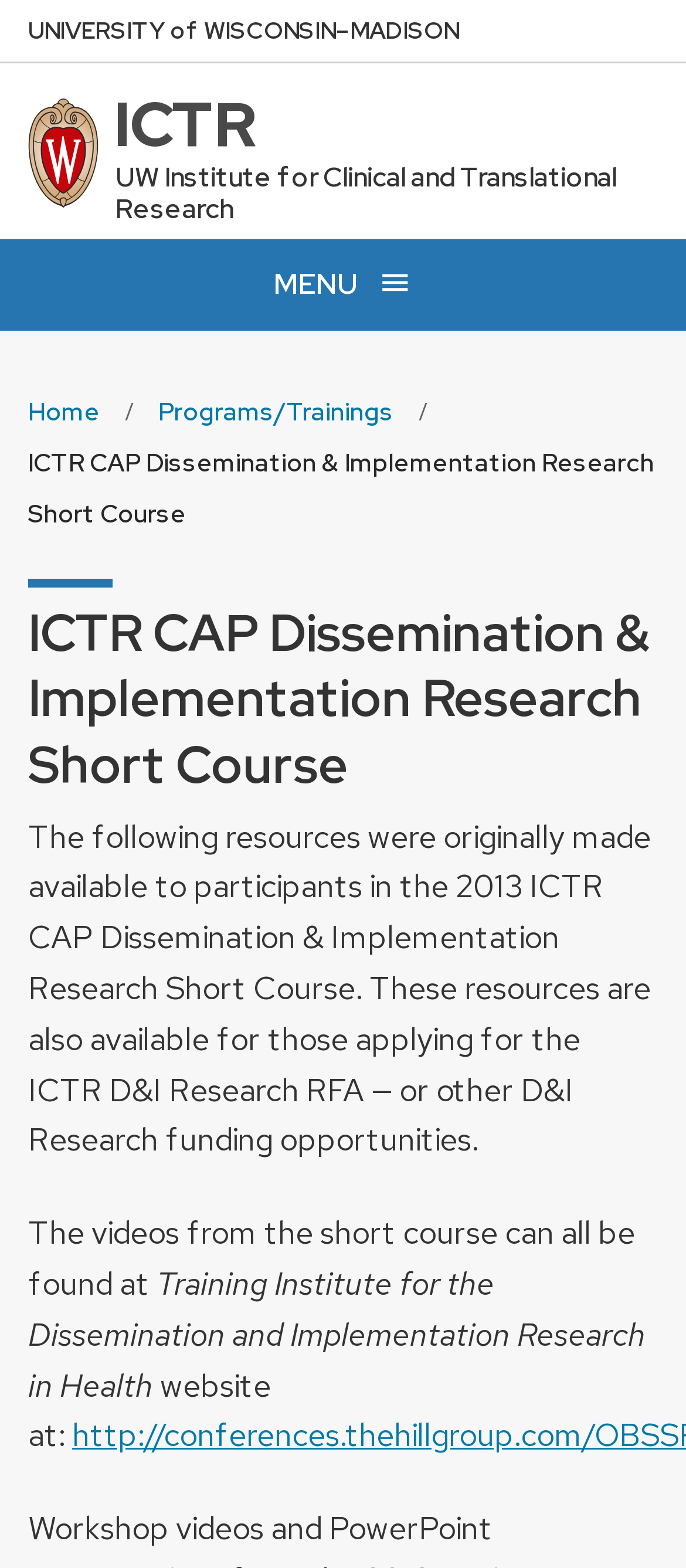Using the webpage screenshot and the element description Programs/Trainings, determine the bounding box coordinates. Specify the coordinates in the format (top-left x, top-left y, bottom-right x, bottom-right y) with values ranging from 0 to 1.

[0.231, 0.246, 0.574, 0.279]